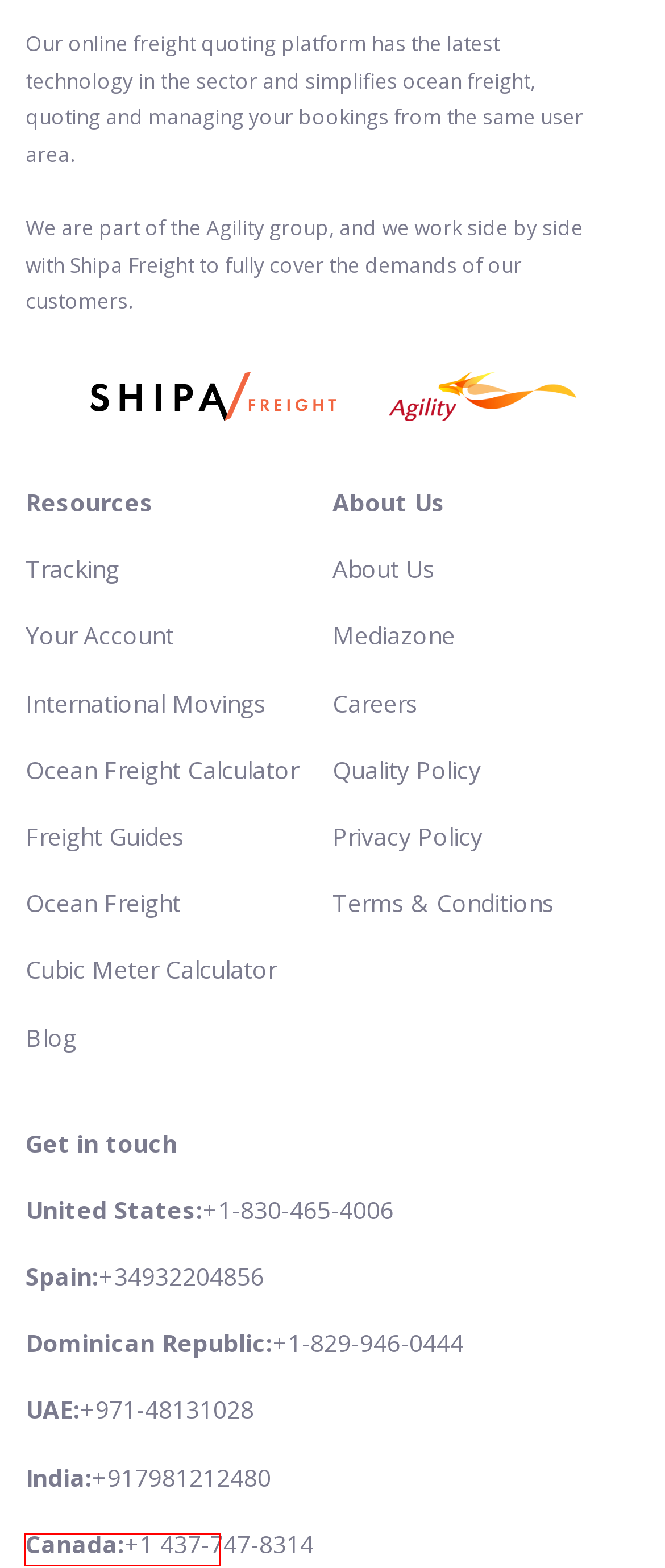View the screenshot of the webpage containing a red bounding box around a UI element. Select the most fitting webpage description for the new page shown after the element in the red bounding box is clicked. Here are the candidates:
A. International Ocean Freight - Shipping Rates | iContainers
B. Door-to-Door Ocean Freight Quotes to The United Arab Emirates | iContainers
C. Ship container to Peru | iContainers
D. Ocean freight to Japan [September 2023] | iContainers
E. Ship container to Netherlands | iContainers
F. Ship container to United States | iContainers
G. Door-to-Door ocean freight container quotes to/from Dominican Republic | iContainers
H. Ship container to Uruguay | iContainers

G